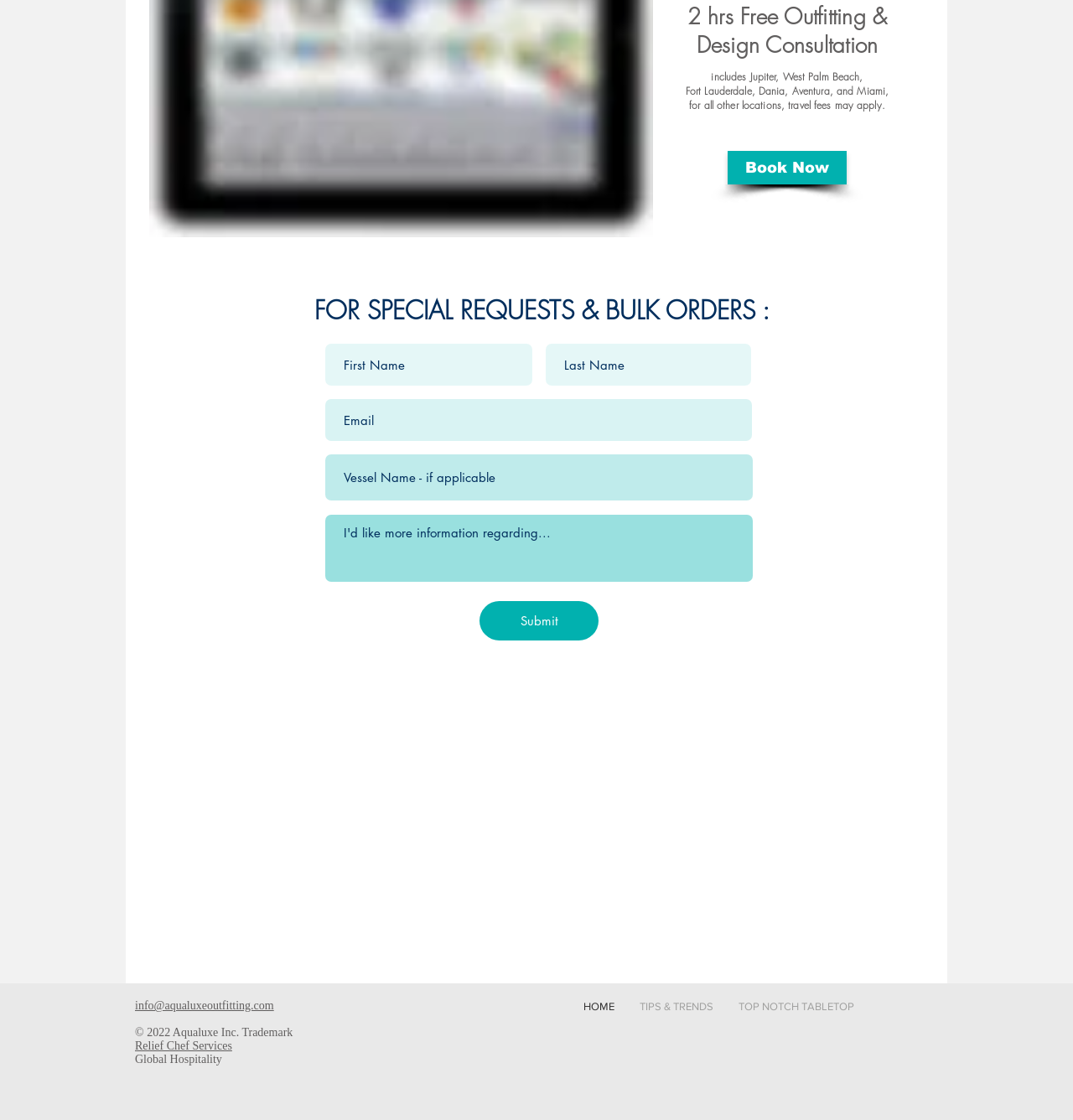What is the free consultation duration?
We need a detailed and exhaustive answer to the question. Please elaborate.

The webpage has a heading '2 hrs Free Outfitting & Design Consultation' which indicates that the free consultation duration is 2 hours.